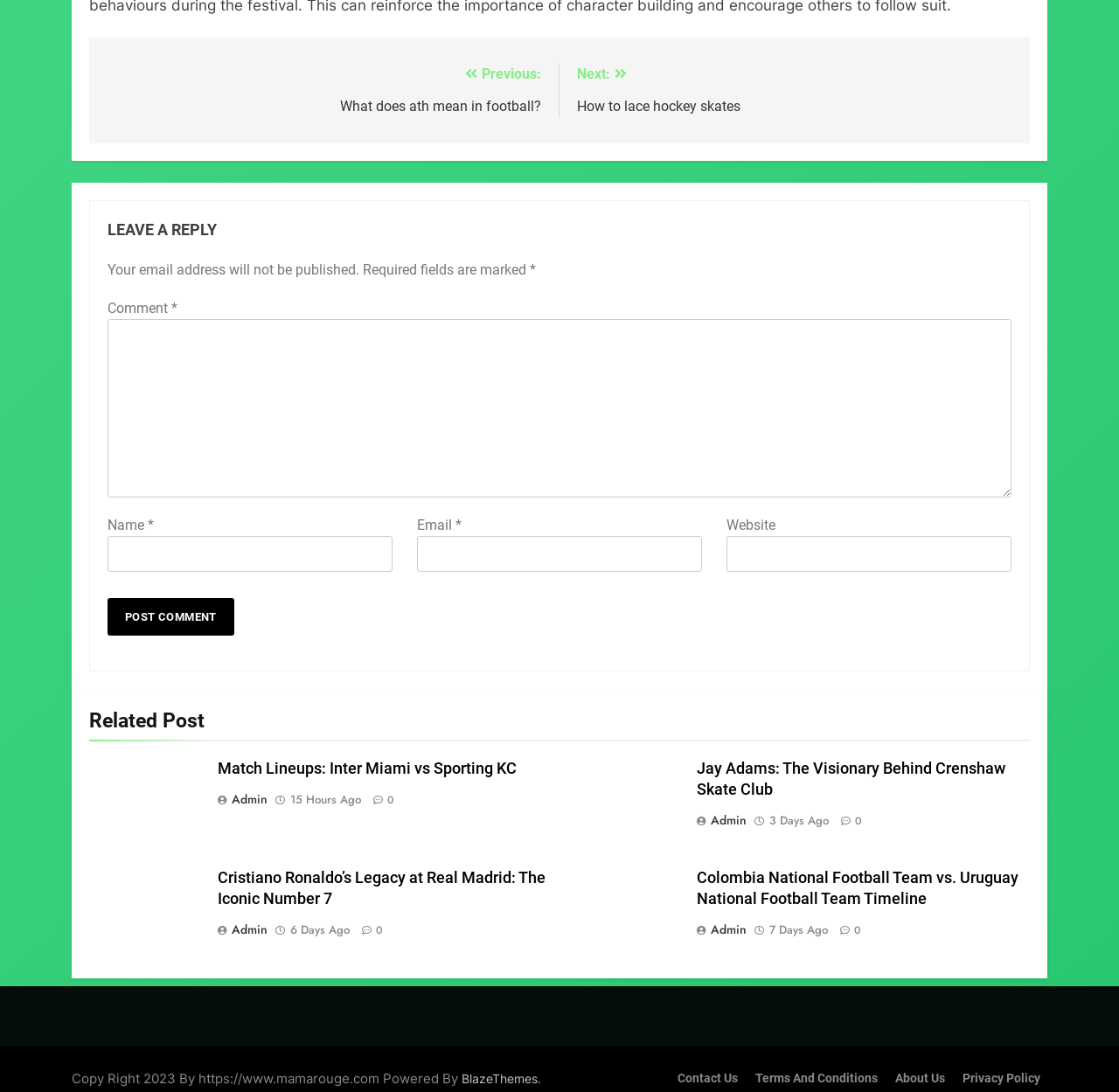Determine the bounding box of the UI component based on this description: "name="submit" value="Post Comment"". The bounding box coordinates should be four float values between 0 and 1, i.e., [left, top, right, bottom].

[0.096, 0.548, 0.209, 0.582]